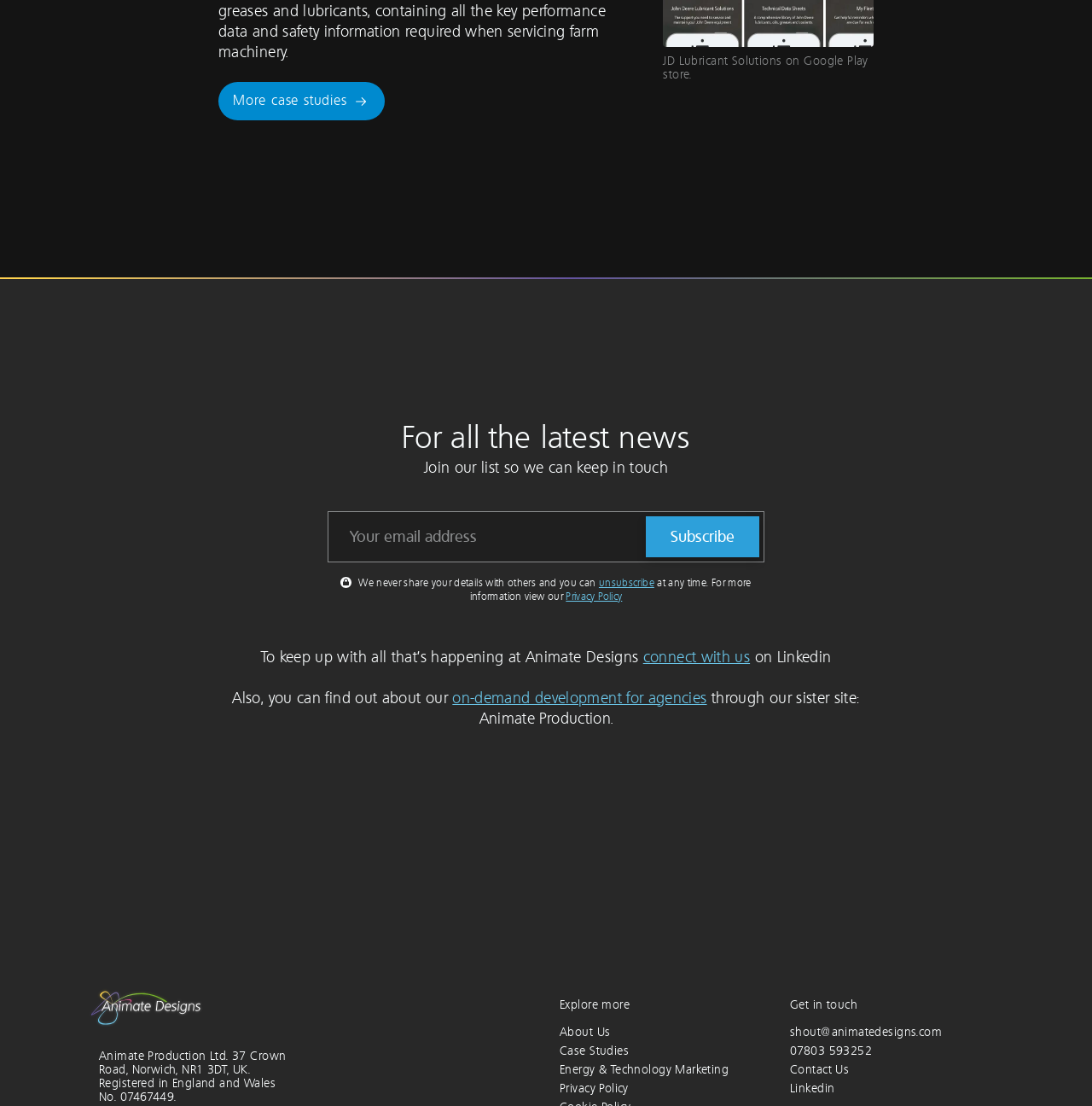Given the element description "on-demand development for agencies", identify the bounding box of the corresponding UI element.

[0.414, 0.622, 0.647, 0.639]